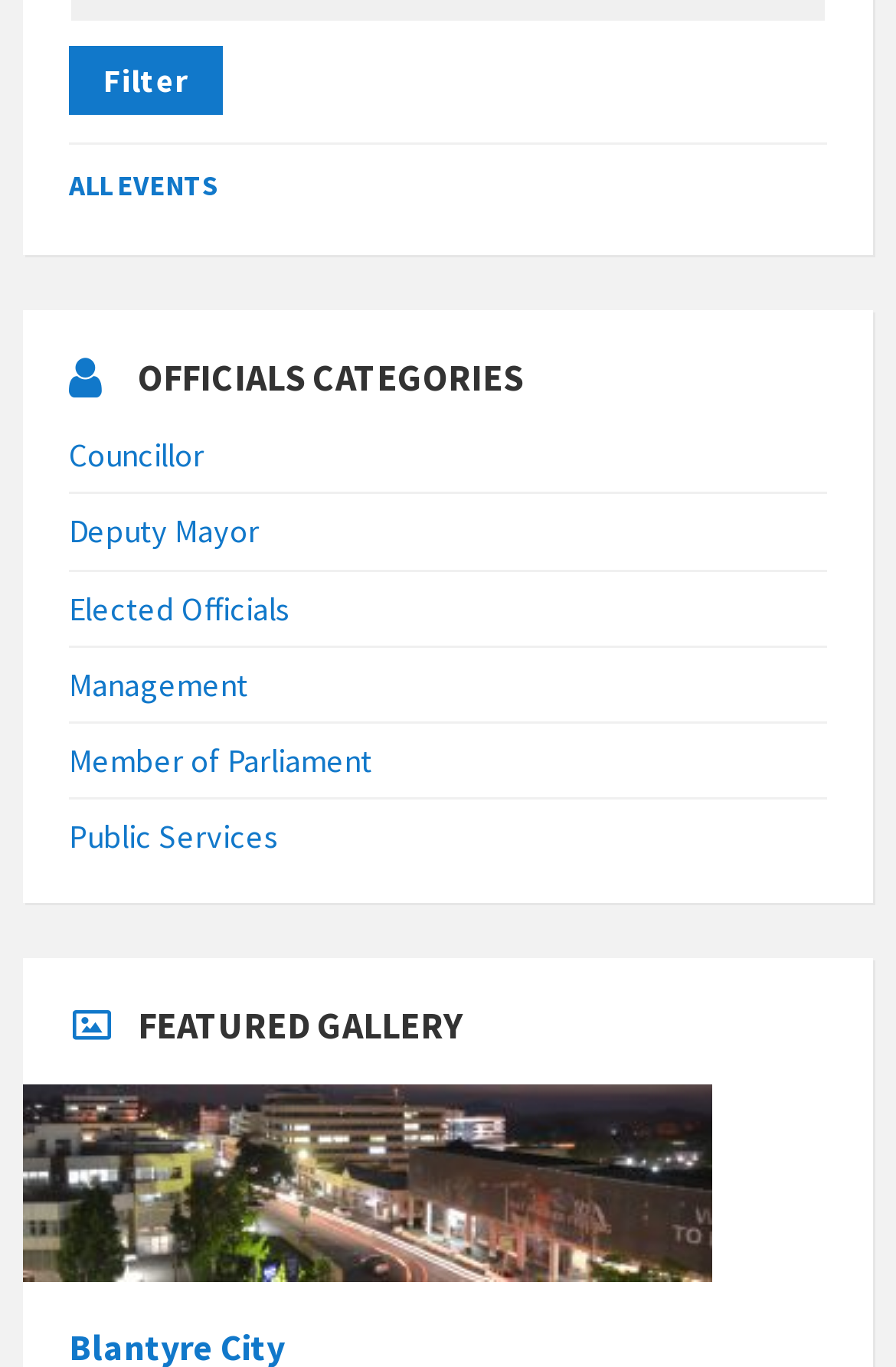Please locate the bounding box coordinates of the region I need to click to follow this instruction: "Select Content Language".

None